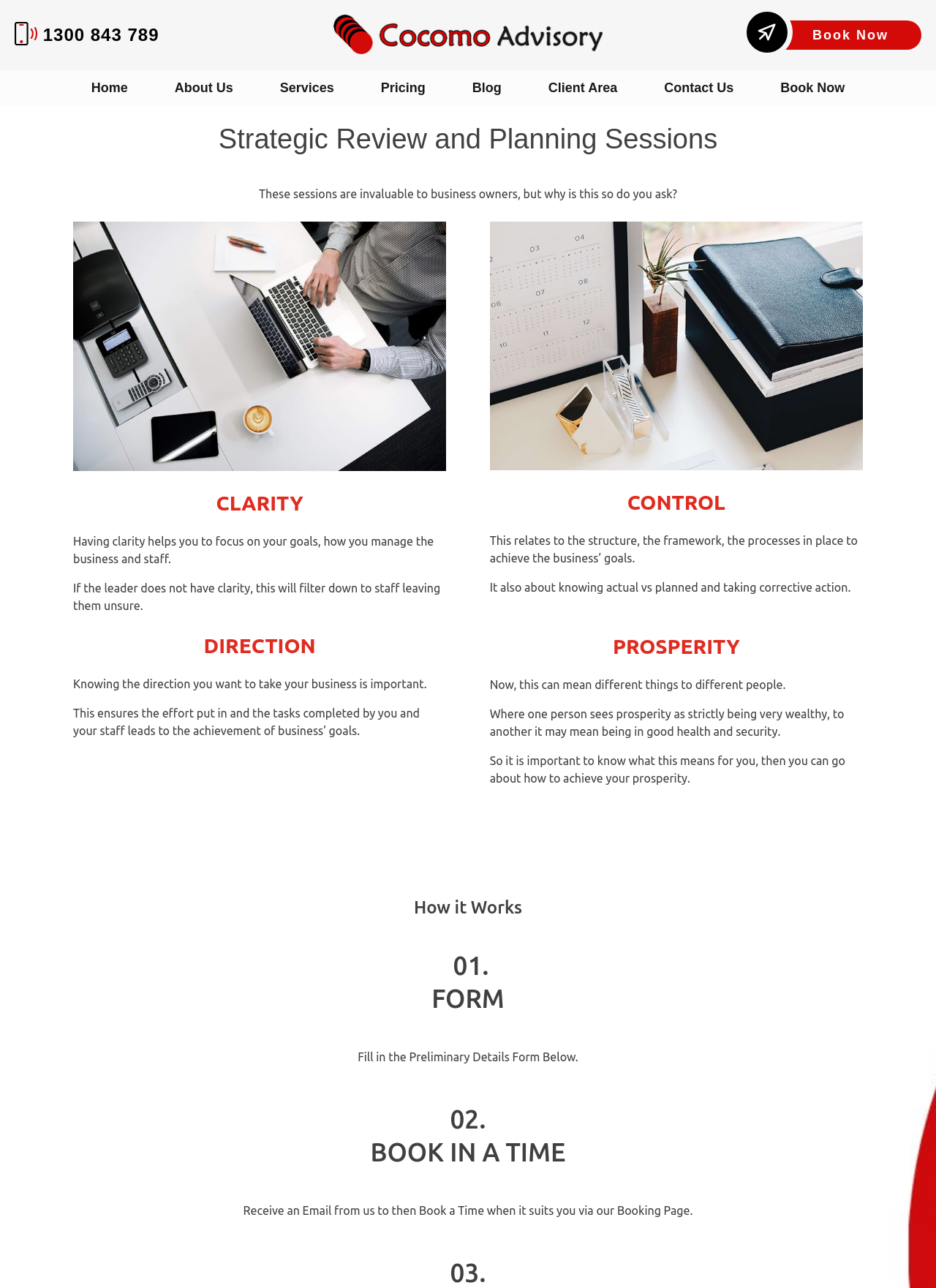Specify the bounding box coordinates of the area to click in order to execute this command: 'Click the 'Book Now' button'. The coordinates should consist of four float numbers ranging from 0 to 1, and should be formatted as [left, top, right, bottom].

[0.833, 0.016, 0.984, 0.039]